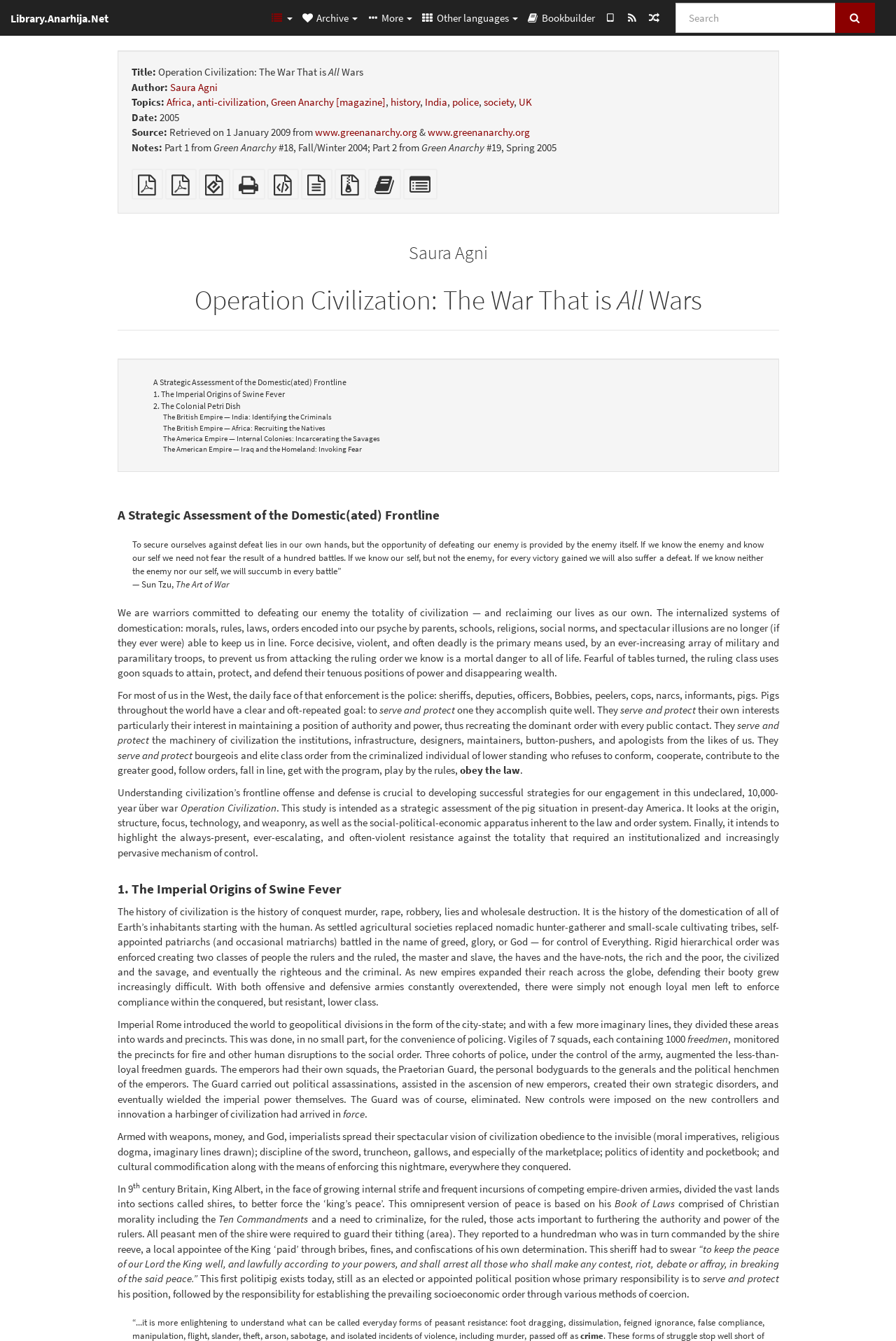What is the author of the article?
Using the image as a reference, answer the question with a short word or phrase.

Saura Agni